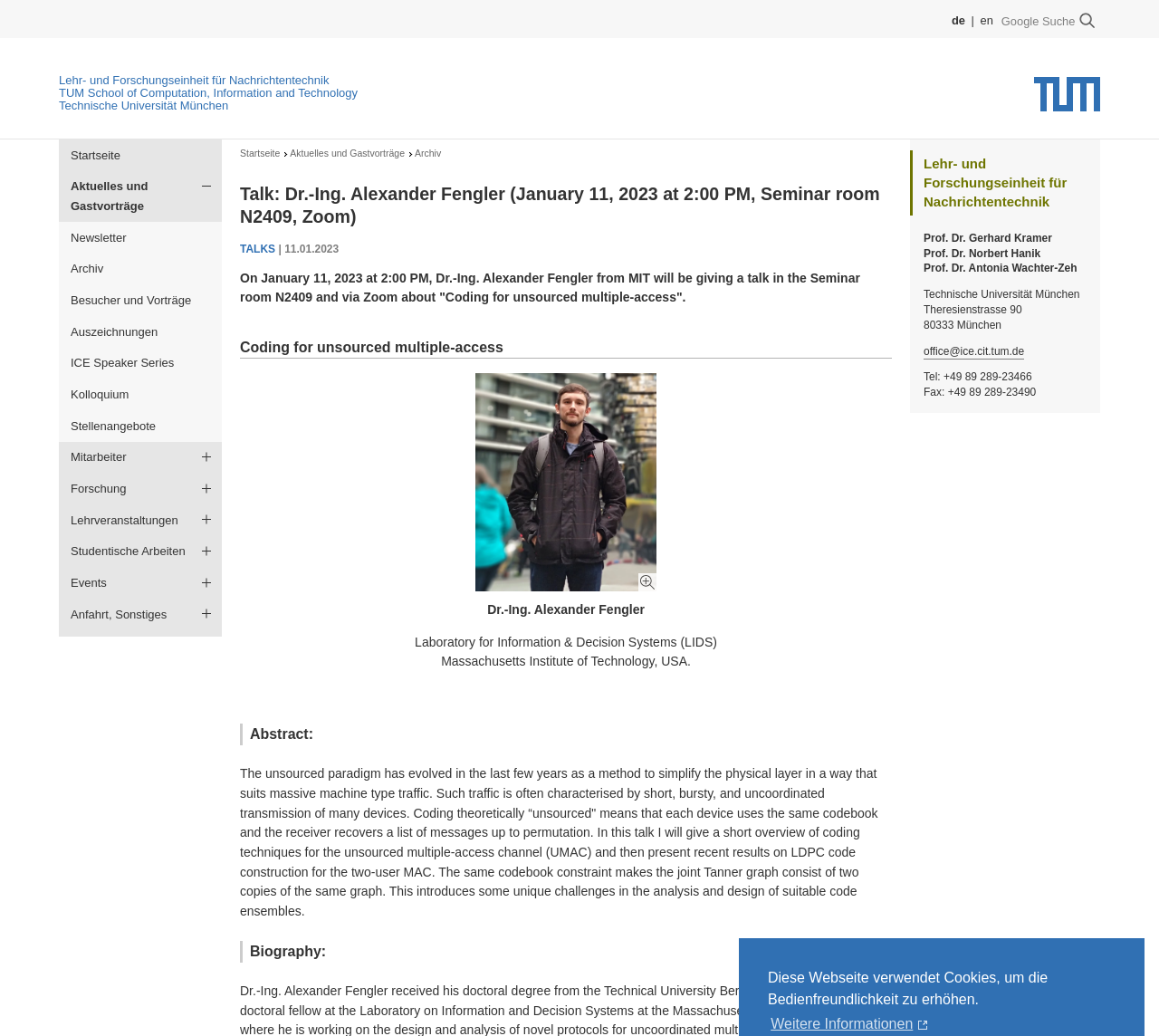Find the bounding box coordinates for the HTML element described in this sentence: "Per i Partner". Provide the coordinates as four float numbers between 0 and 1, in the format [left, top, right, bottom].

None